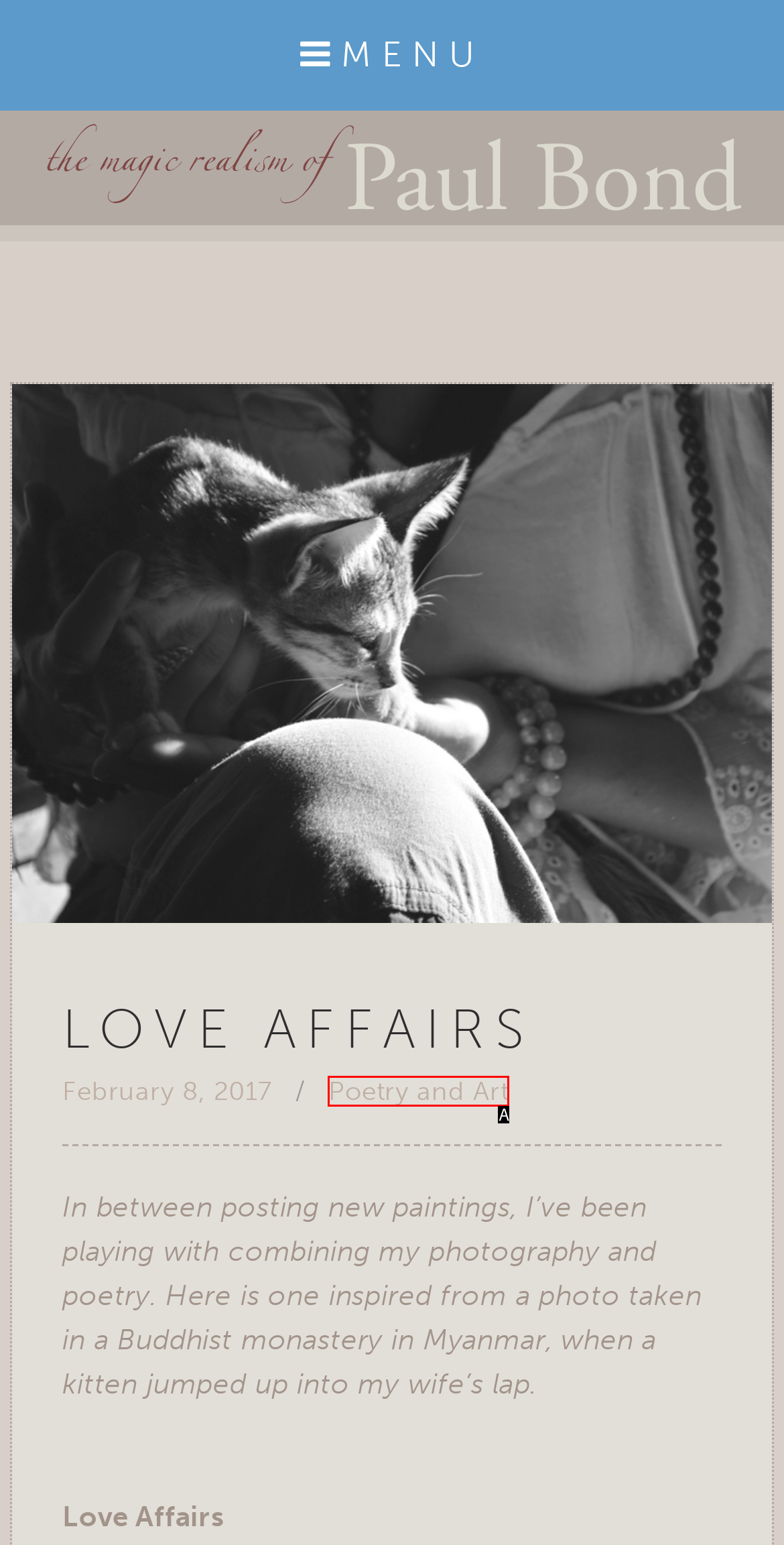Given the description: Poetry and Art, identify the HTML element that fits best. Respond with the letter of the correct option from the choices.

A